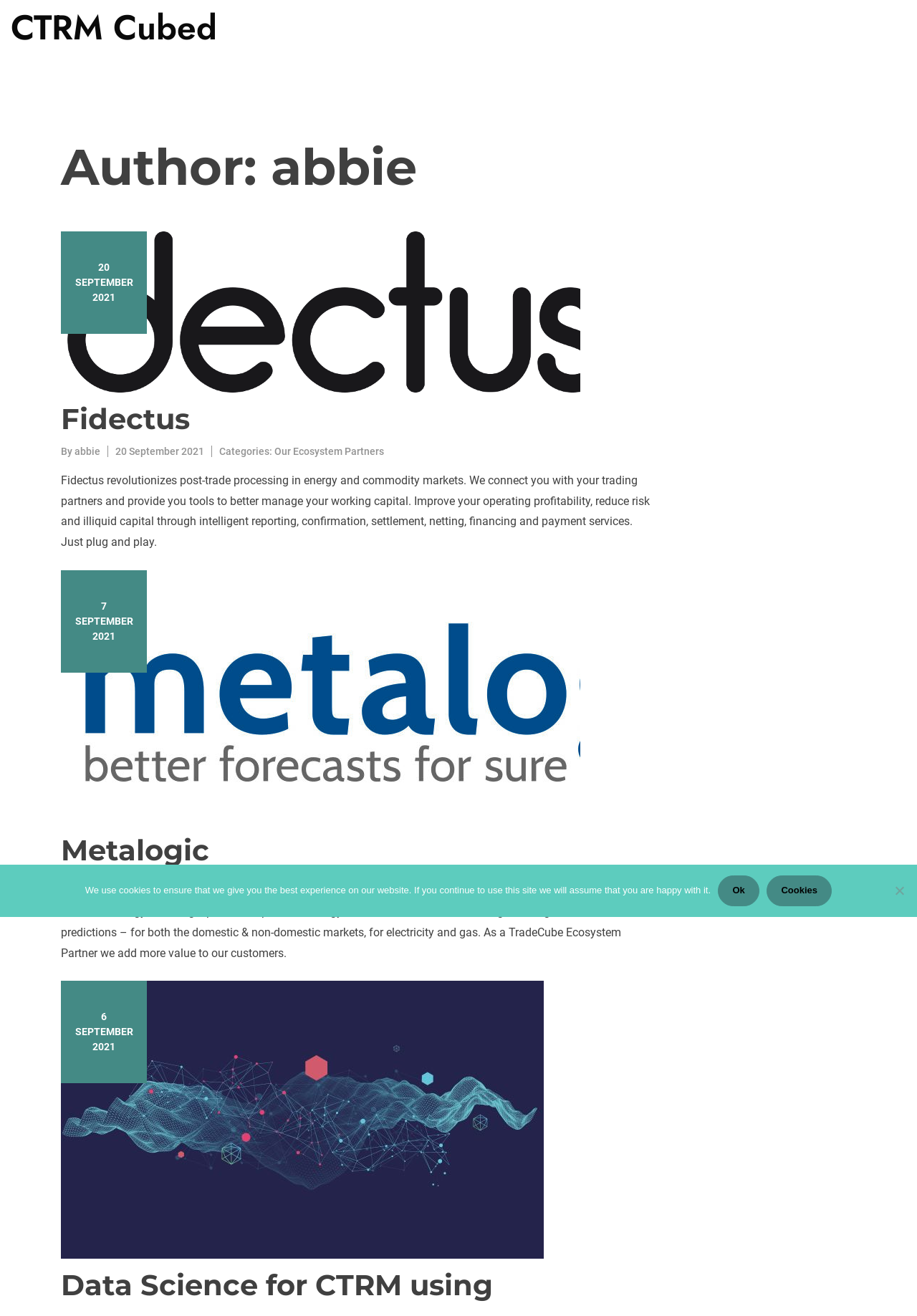Can you specify the bounding box coordinates of the area that needs to be clicked to fulfill the following instruction: "Go to the homepage"?

None